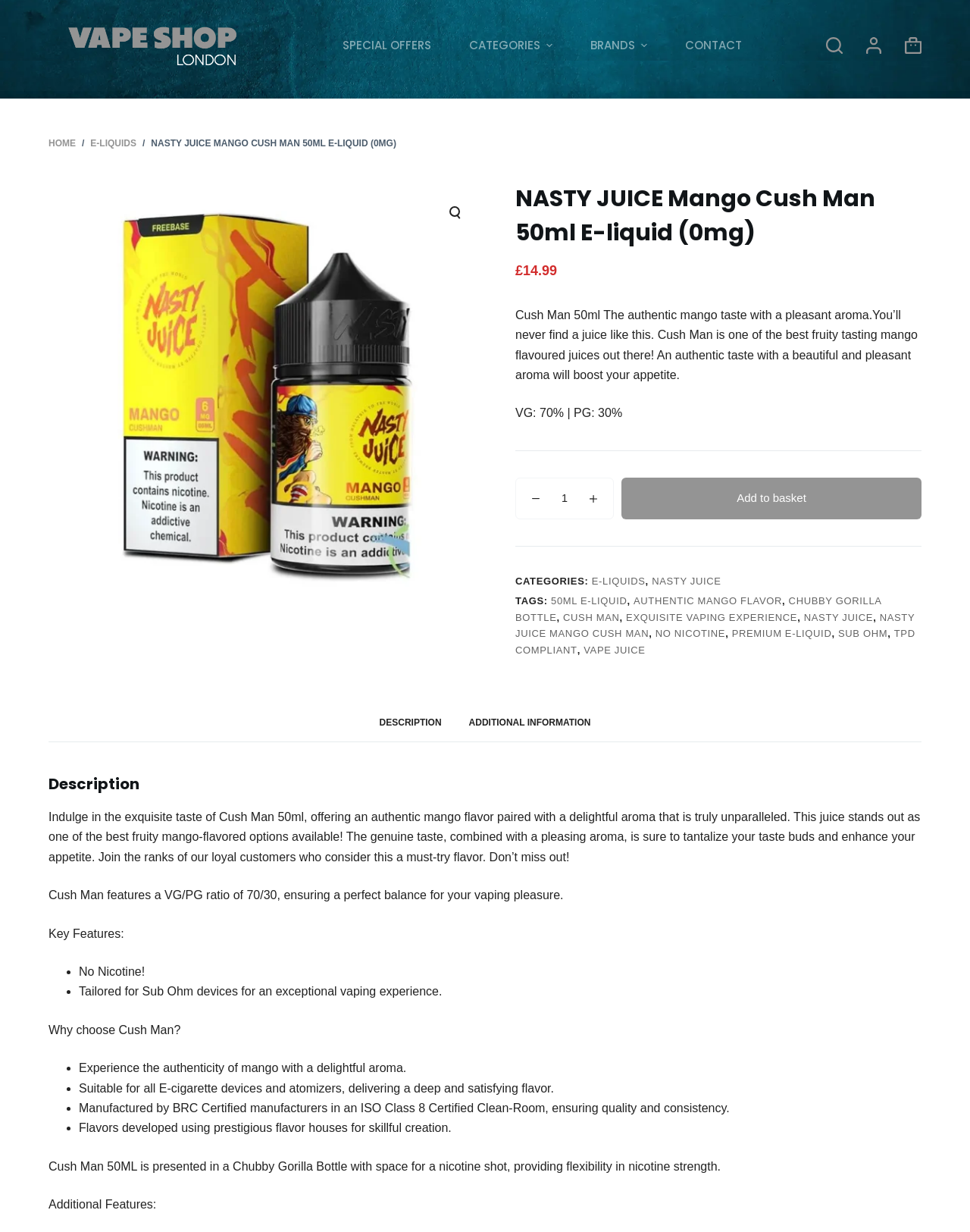What is the flavor of the e-liquid?
Provide an in-depth and detailed explanation in response to the question.

I found the flavor 'Mango' in the product title 'NASTY JUICE Mango Cush Man 50ml E-liquid (0mg)' and also in the product description under the 'DESCRIPTION' tab.